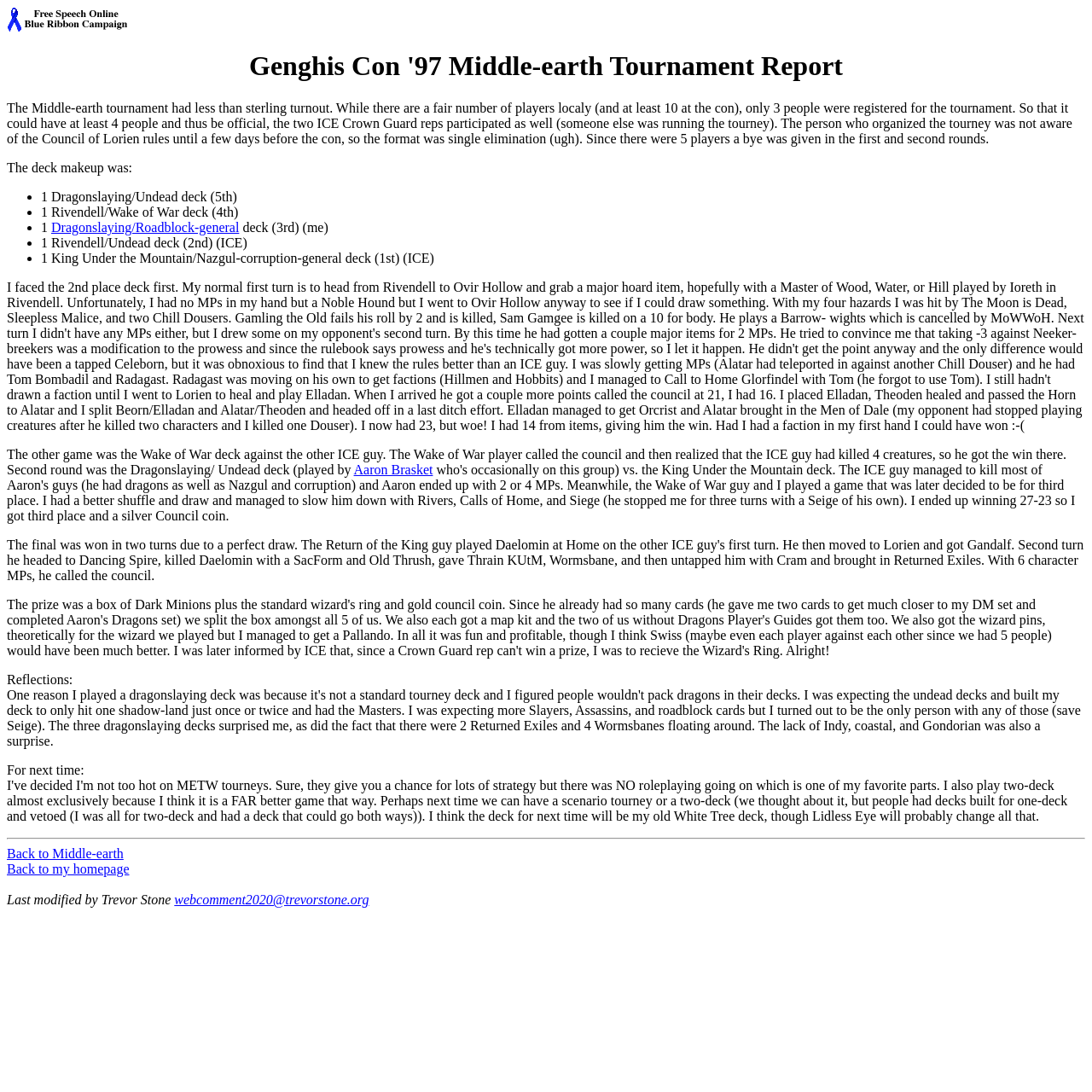Respond to the question below with a concise word or phrase:
Who won the tournament?

ICE